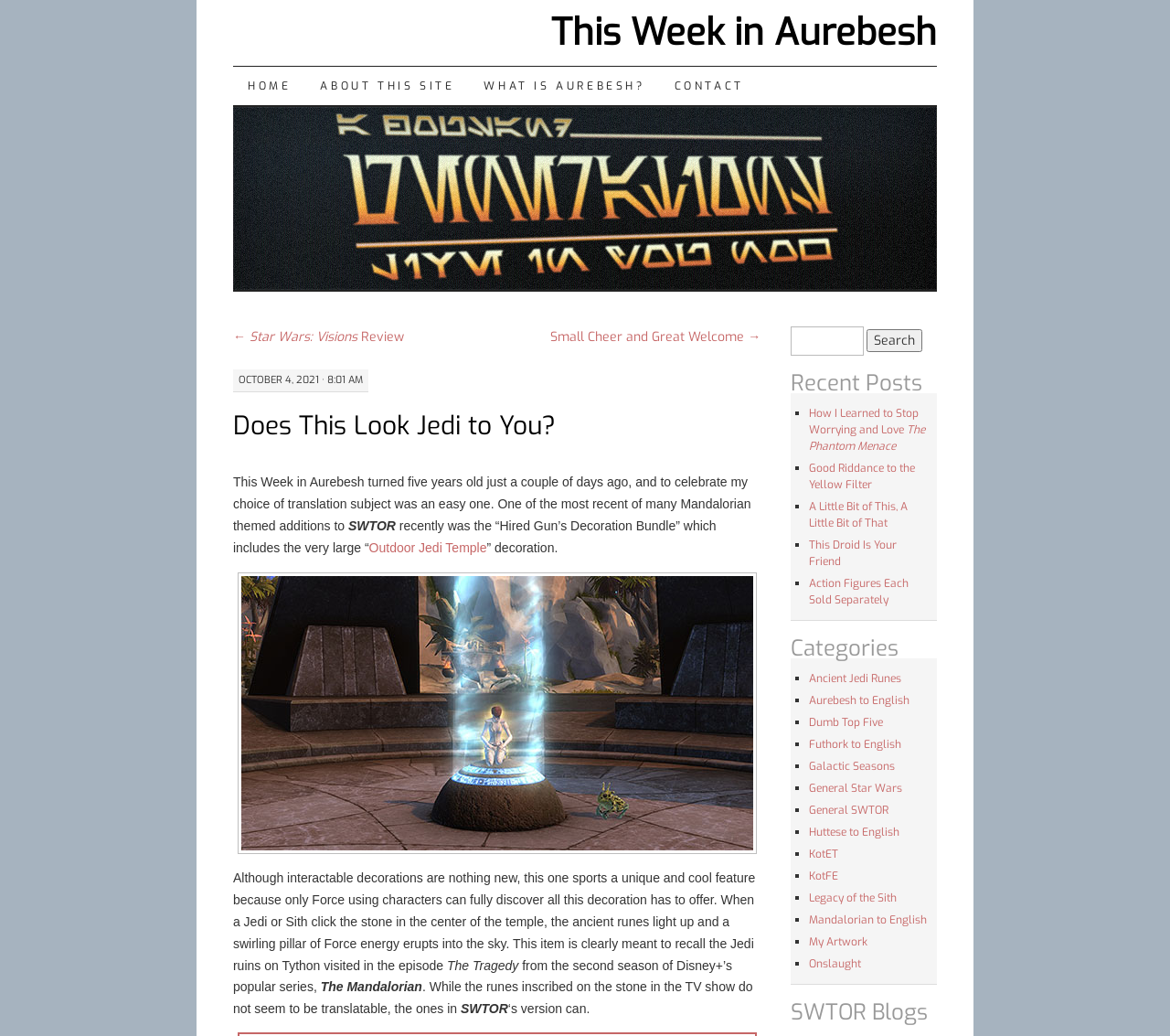What is the name of the blog?
Analyze the image and deliver a detailed answer to the question.

The question asks for the name of the blog, which can be found in the heading element with the text 'Does This Look Jedi to You?' at the top of the webpage.